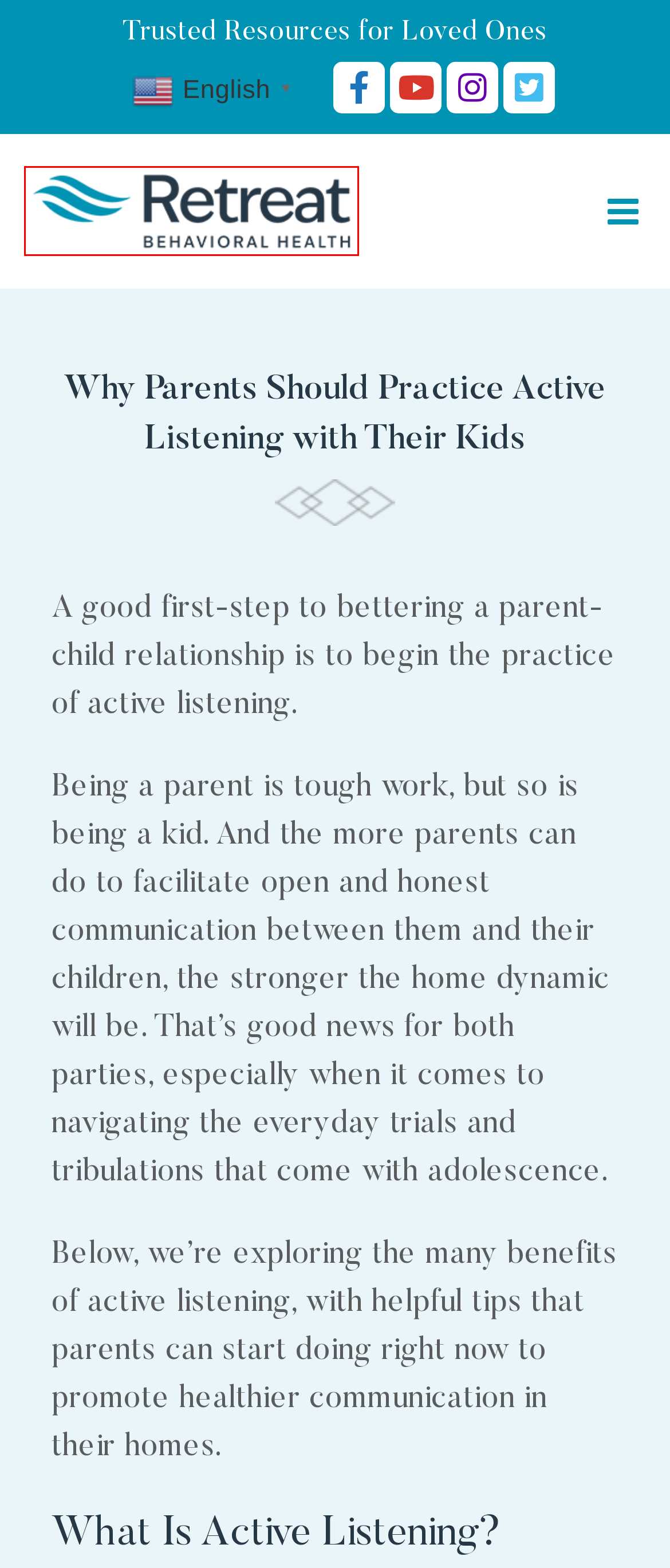Provided is a screenshot of a webpage with a red bounding box around an element. Select the most accurate webpage description for the page that appears after clicking the highlighted element. Here are the candidates:
A. Category: Health & Care | Retreat Behavioral Health-Family
B. Generational Trauma: What It Is and How to Break the Cycle | Retreat Behavioral Health-Family
C. Category: Uncategorized | Retreat Behavioral Health-Family
D. Category: Recovering | Retreat Behavioral Health-Family
E. How to Respect Someone’s Boundaries During the Holidays | Retreat Behavioral Health-Family
F. Retreat Behavioral Health Family Support Site
G. Category: Depression | Retreat Behavioral Health-Family
H. Category: Rehabilitation | Retreat Behavioral Health-Family

F